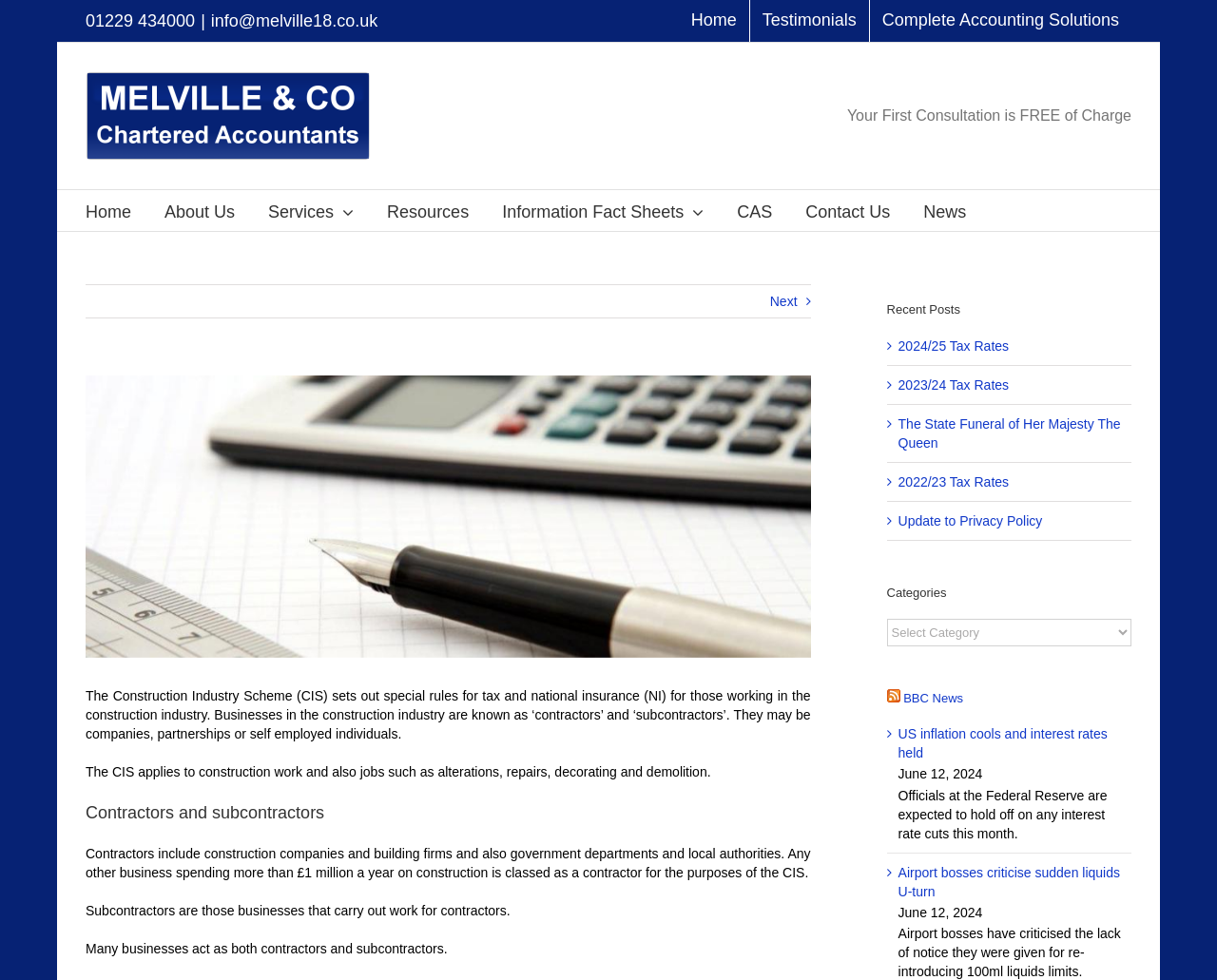What is the title of the section that lists recent posts?
Give a one-word or short phrase answer based on the image.

Recent Posts